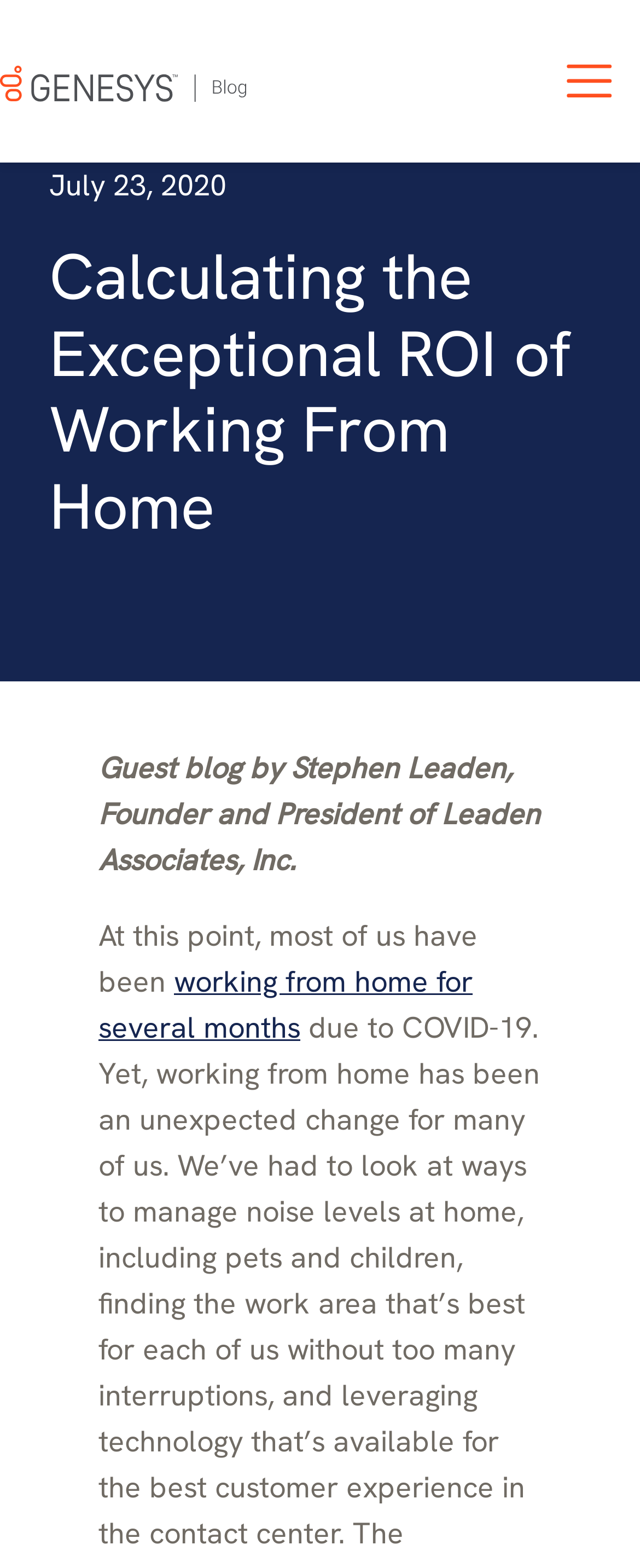Determine the heading of the webpage and extract its text content.

Calculating the Exceptional ROI of Working From Home